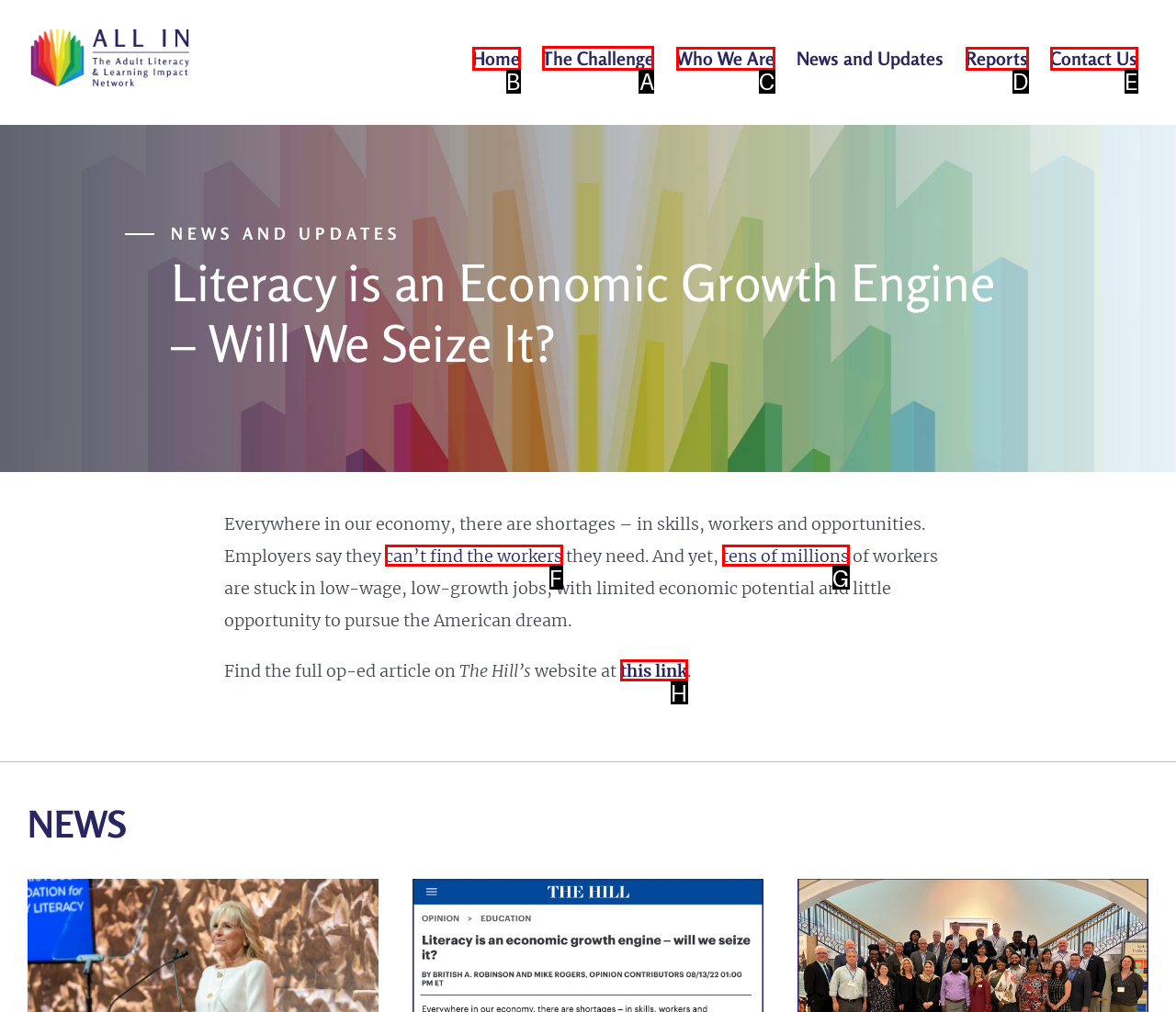Tell me which letter corresponds to the UI element that will allow you to read the challenge. Answer with the letter directly.

A